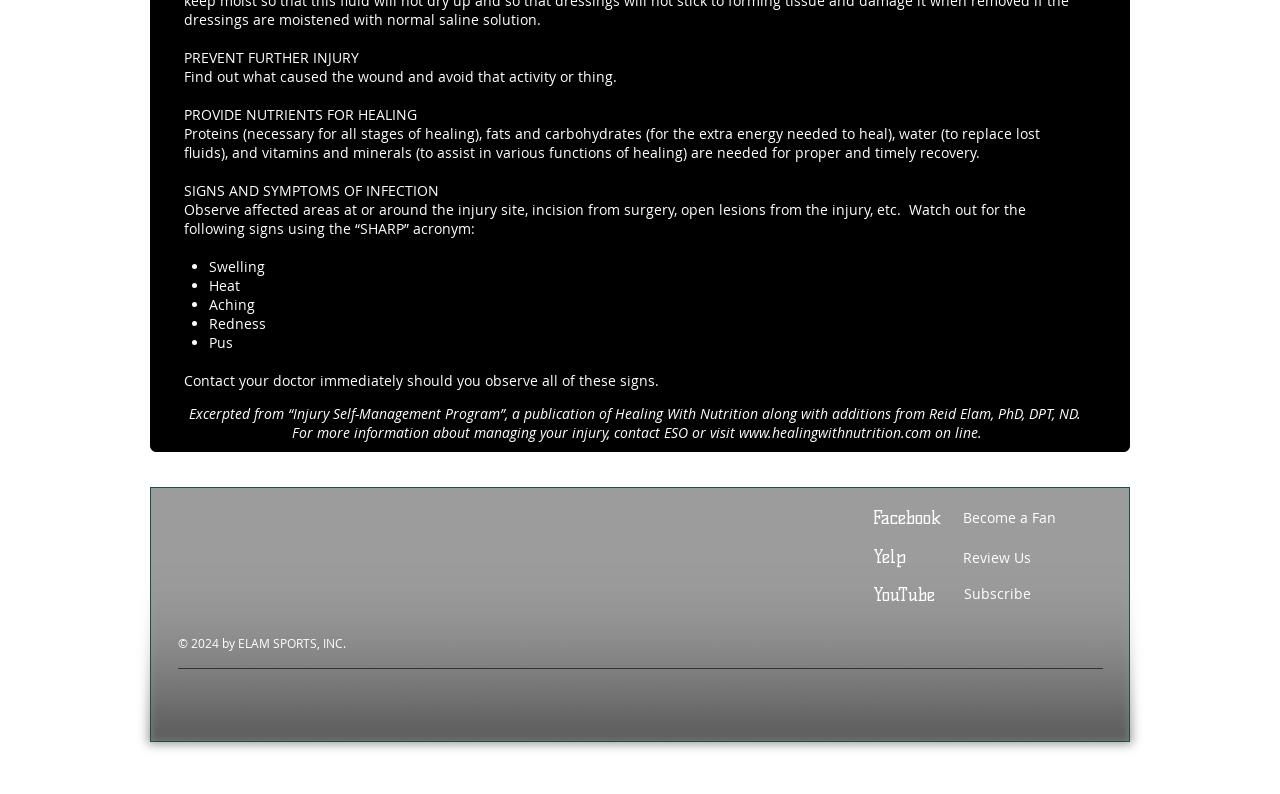Please provide the bounding box coordinate of the region that matches the element description: aria-label="Facebook Metallic". Coordinates should be in the format (top-left x, top-left y, bottom-right x, bottom-right y) and all values should be between 0 and 1.

[0.648, 0.639, 0.666, 0.668]